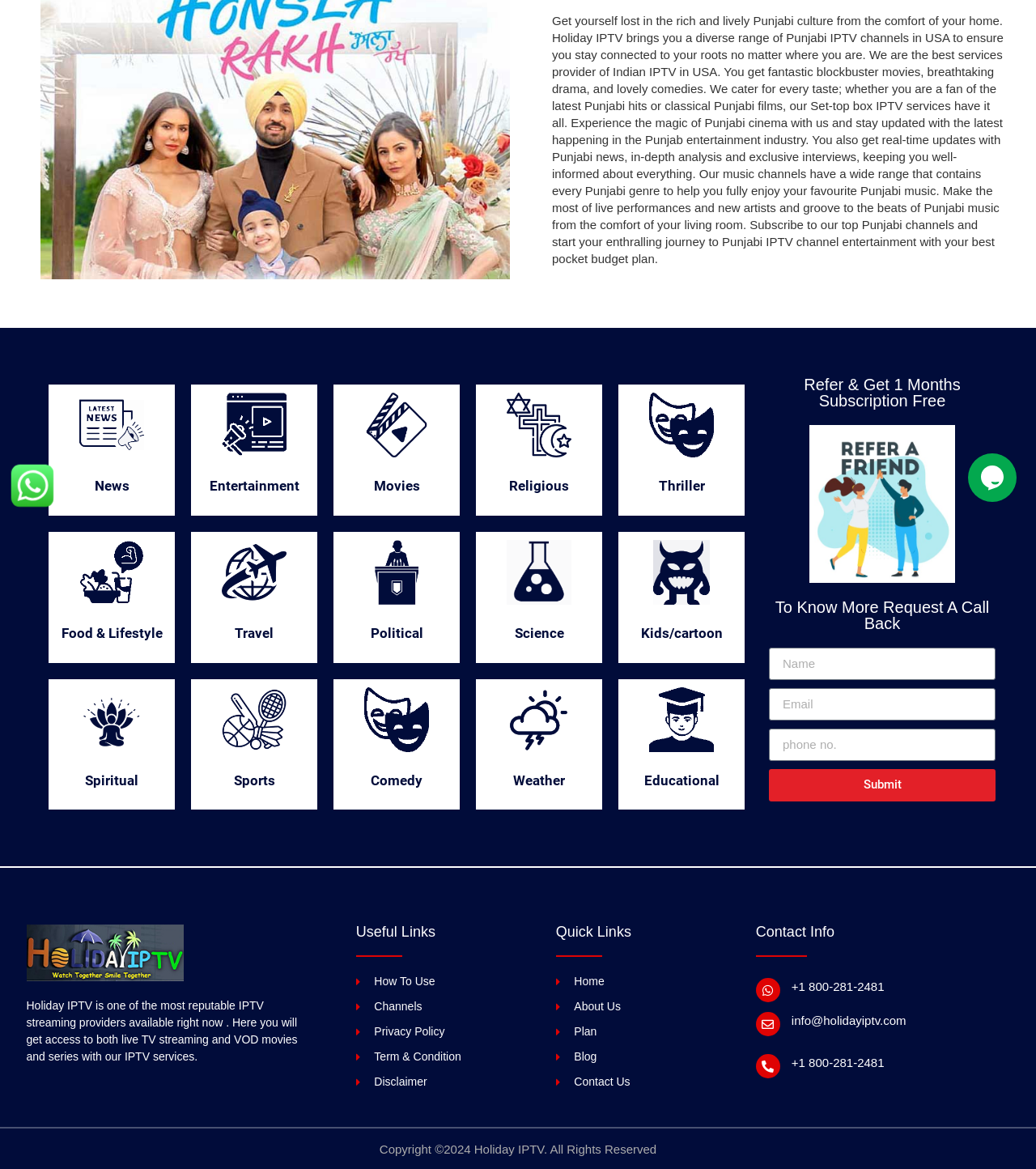Given the description of the UI element: "Manchán Magan", predict the bounding box coordinates in the form of [left, top, right, bottom], with each value being a float between 0 and 1.

None